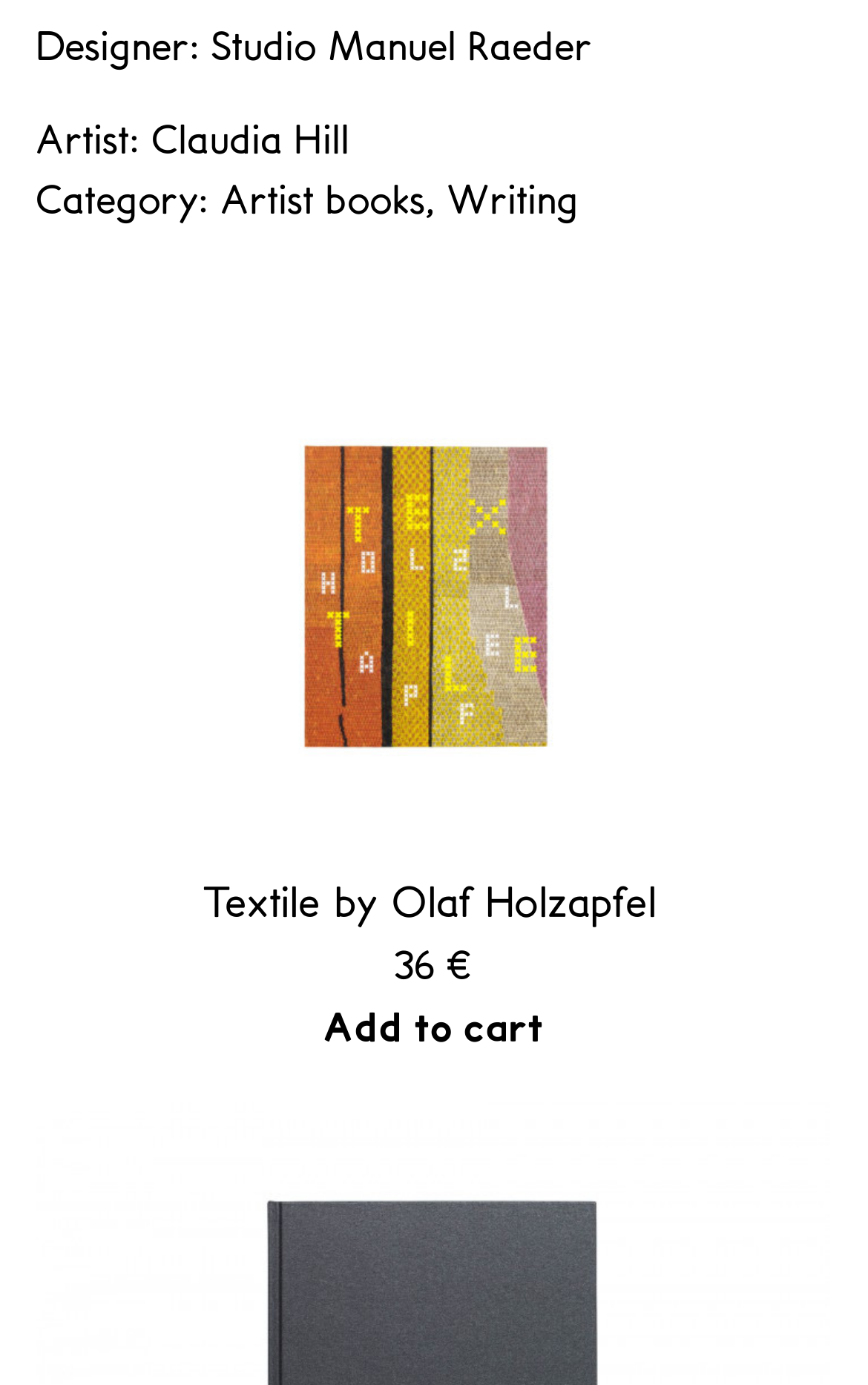Who is the artist of the product?
Please provide a single word or phrase based on the screenshot.

Claudia Hill